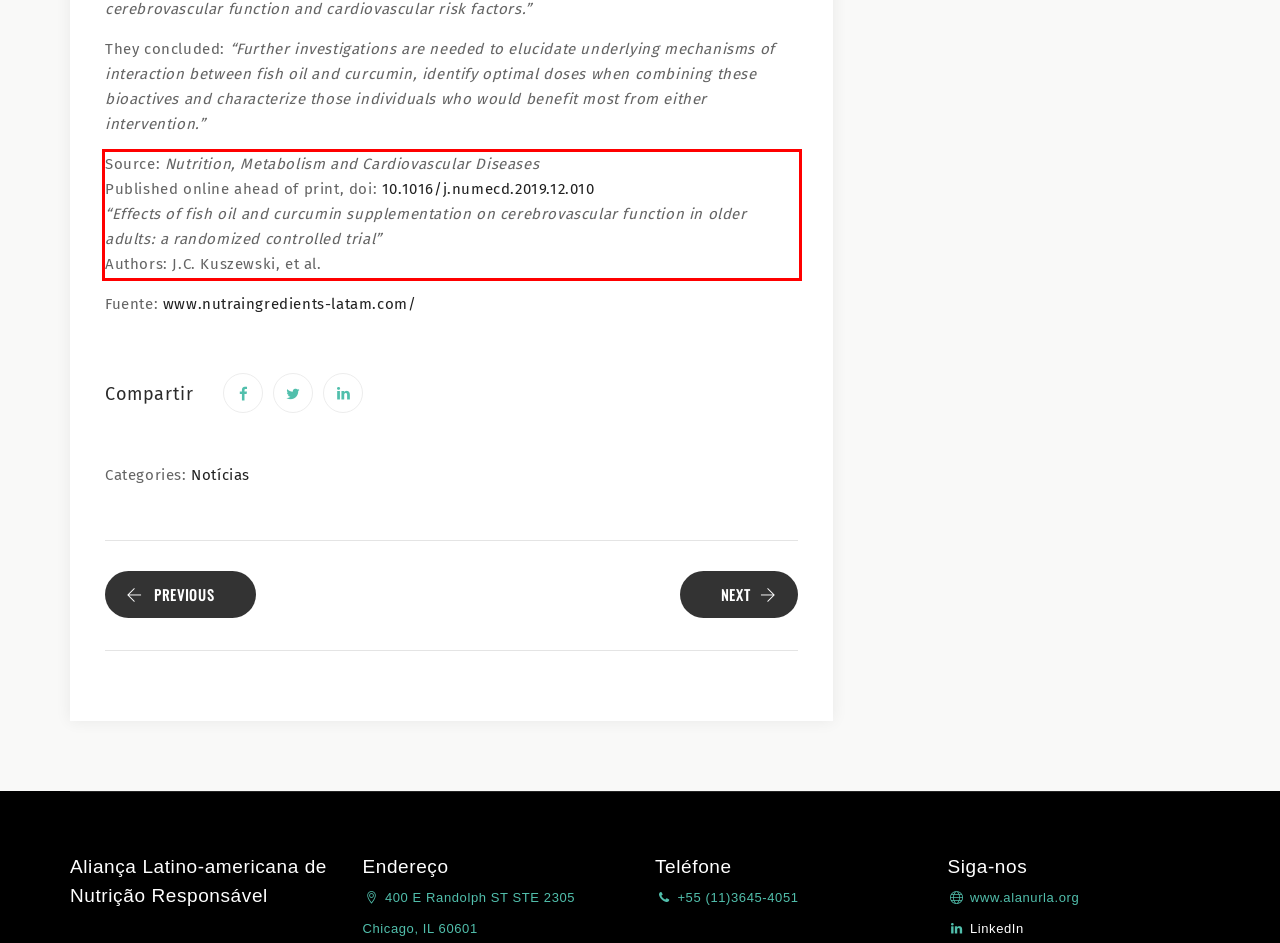You have a screenshot of a webpage with a UI element highlighted by a red bounding box. Use OCR to obtain the text within this highlighted area.

Source: Nutrition, Metabolism and Cardiovascular Diseases​ Published online ahead of print, doi: 10.1016/j.numecd.2019.12.010​ “Effects of fish oil and curcumin supplementation on cerebrovascular function in older adults: a randomized controlled trial”​ Authors: J.C. Kuszewski, et al.